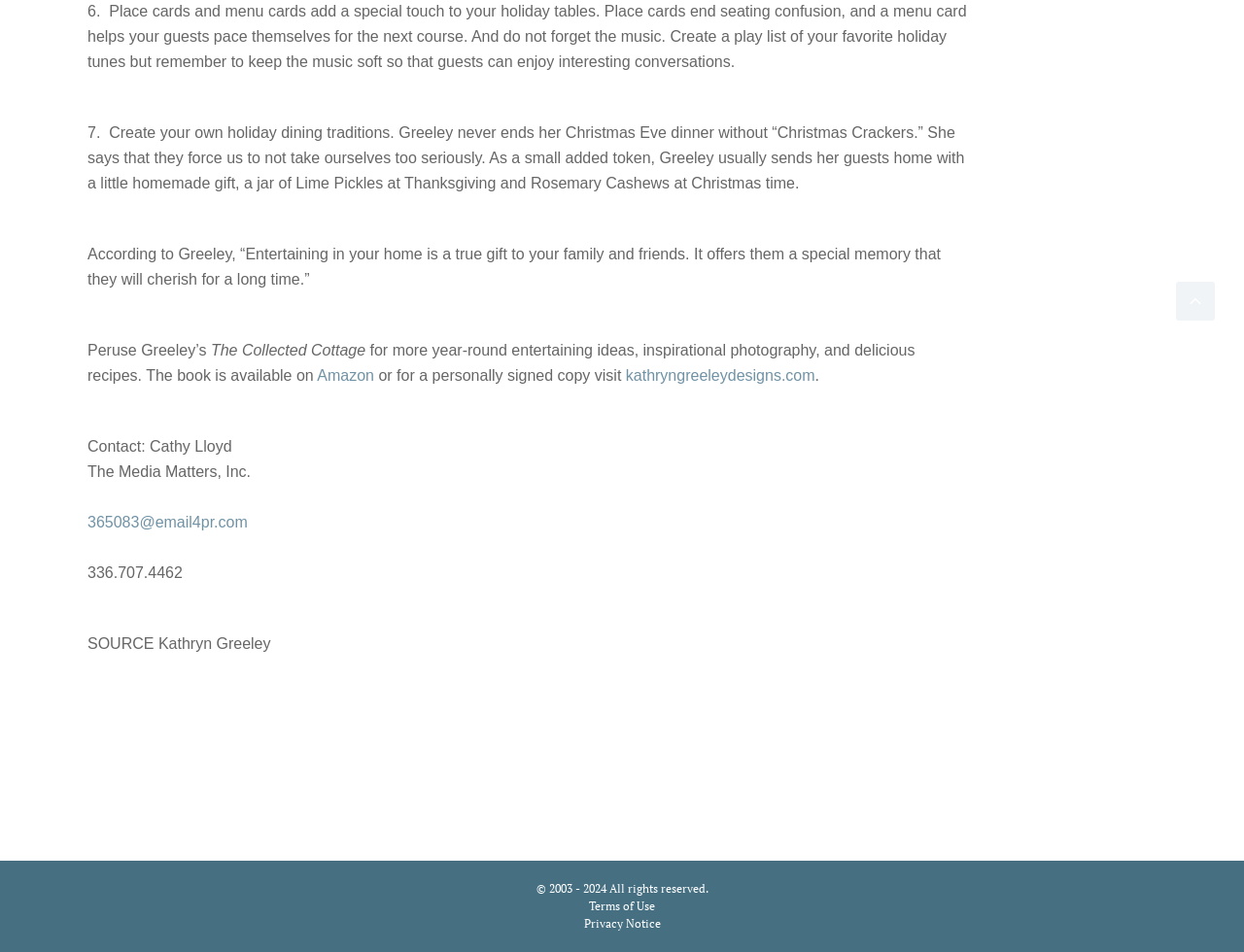Please provide a brief answer to the following inquiry using a single word or phrase:
What is the copyright year range mentioned at the bottom of the webpage?

2003 - 2024